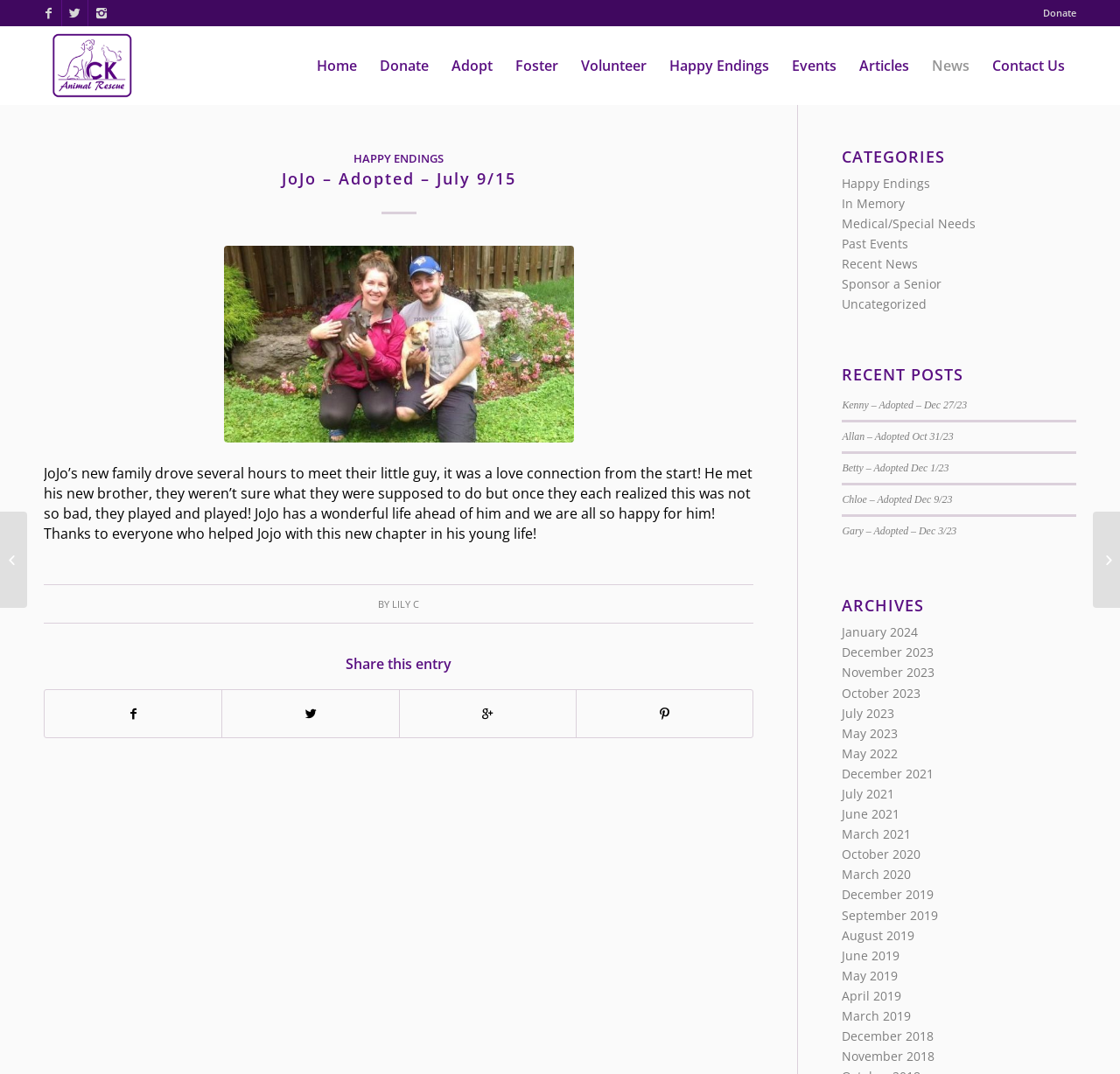Identify the coordinates of the bounding box for the element that must be clicked to accomplish the instruction: "Visit the 'Home' page".

[0.273, 0.024, 0.329, 0.098]